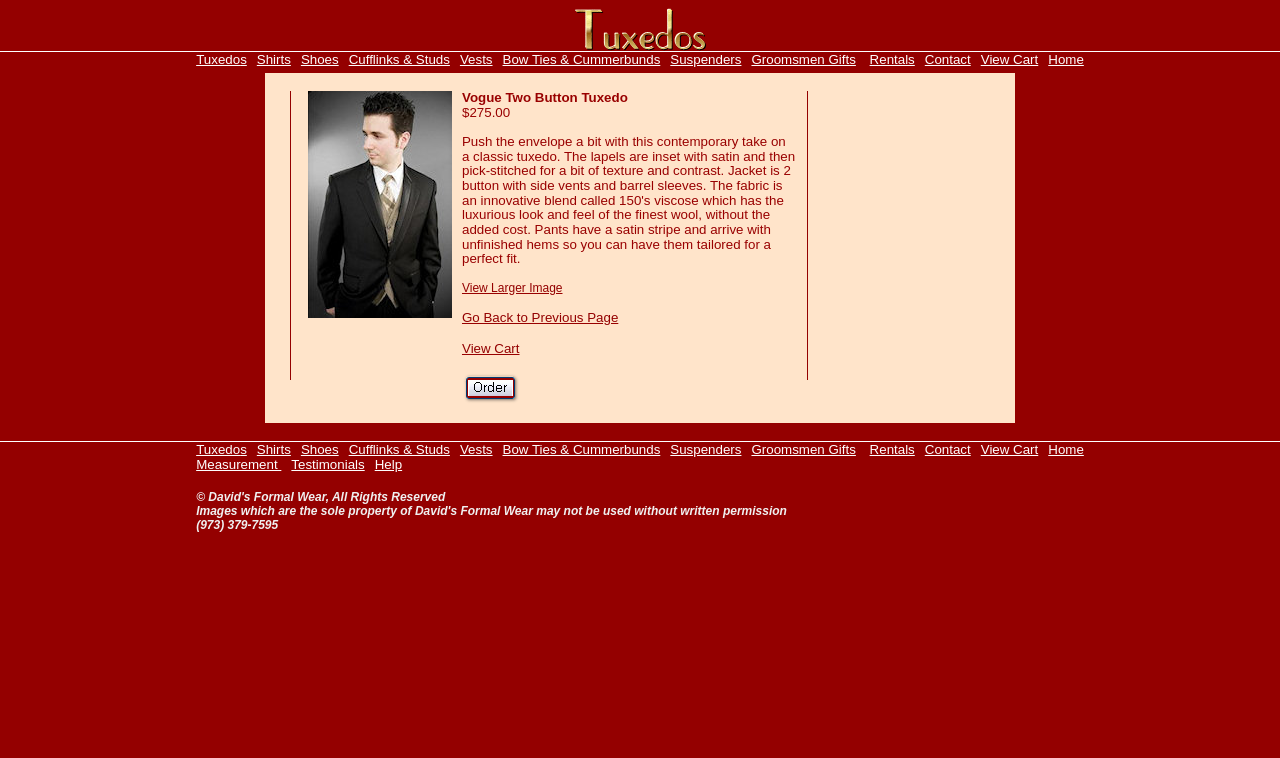What is the style of the jacket?
Refer to the image and offer an in-depth and detailed answer to the question.

The product description mentions that the jacket is 2 button with side vents and barrel sleeves, which indicates the style of the jacket.